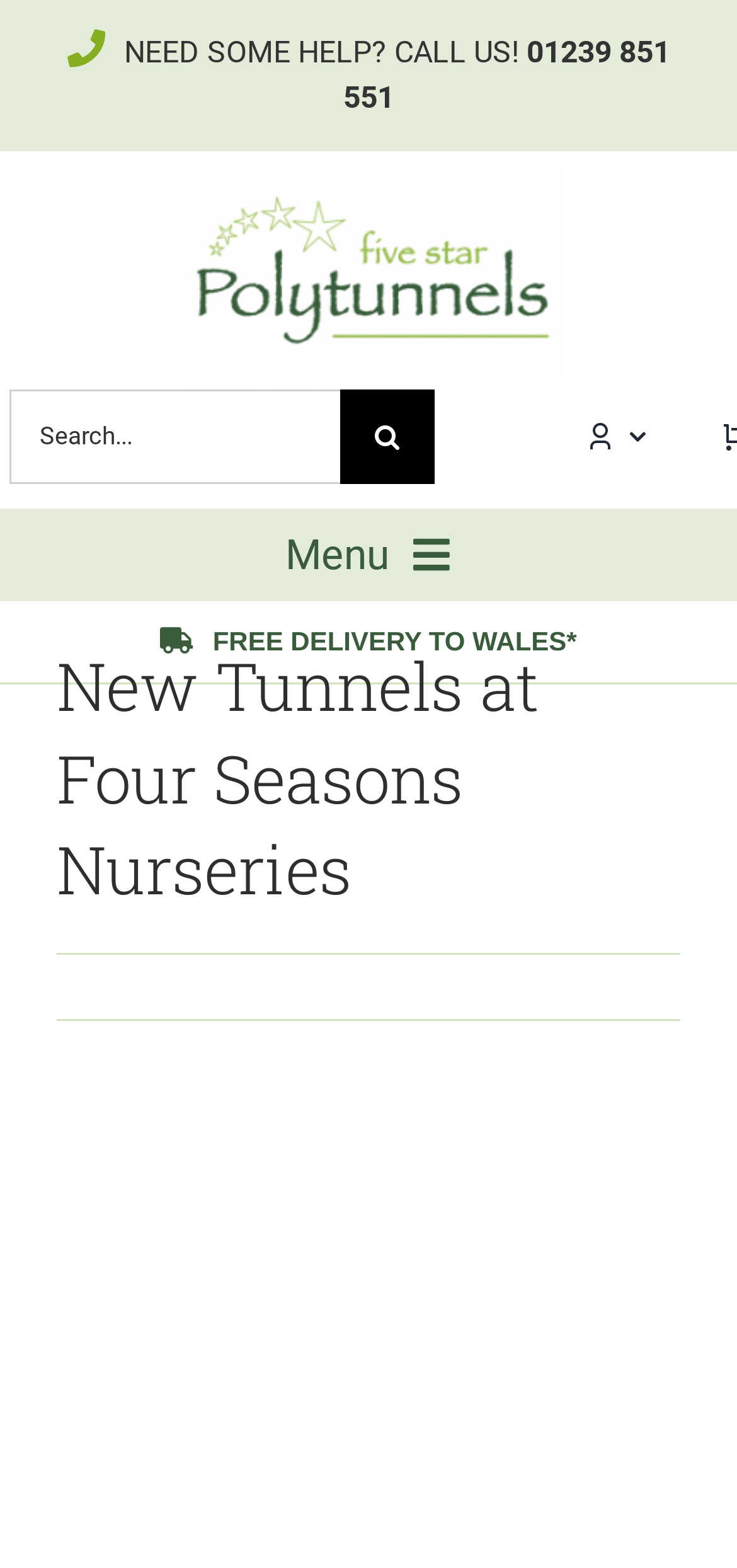Is the menu expanded?
Please provide a comprehensive answer based on the details in the screenshot.

I checked the navigation section of the webpage, where it says 'Retail Main Menu', and found a button that says 'Menu' with an arrow icon. The 'expanded' property of this button is set to 'False', indicating that the menu is not expanded.